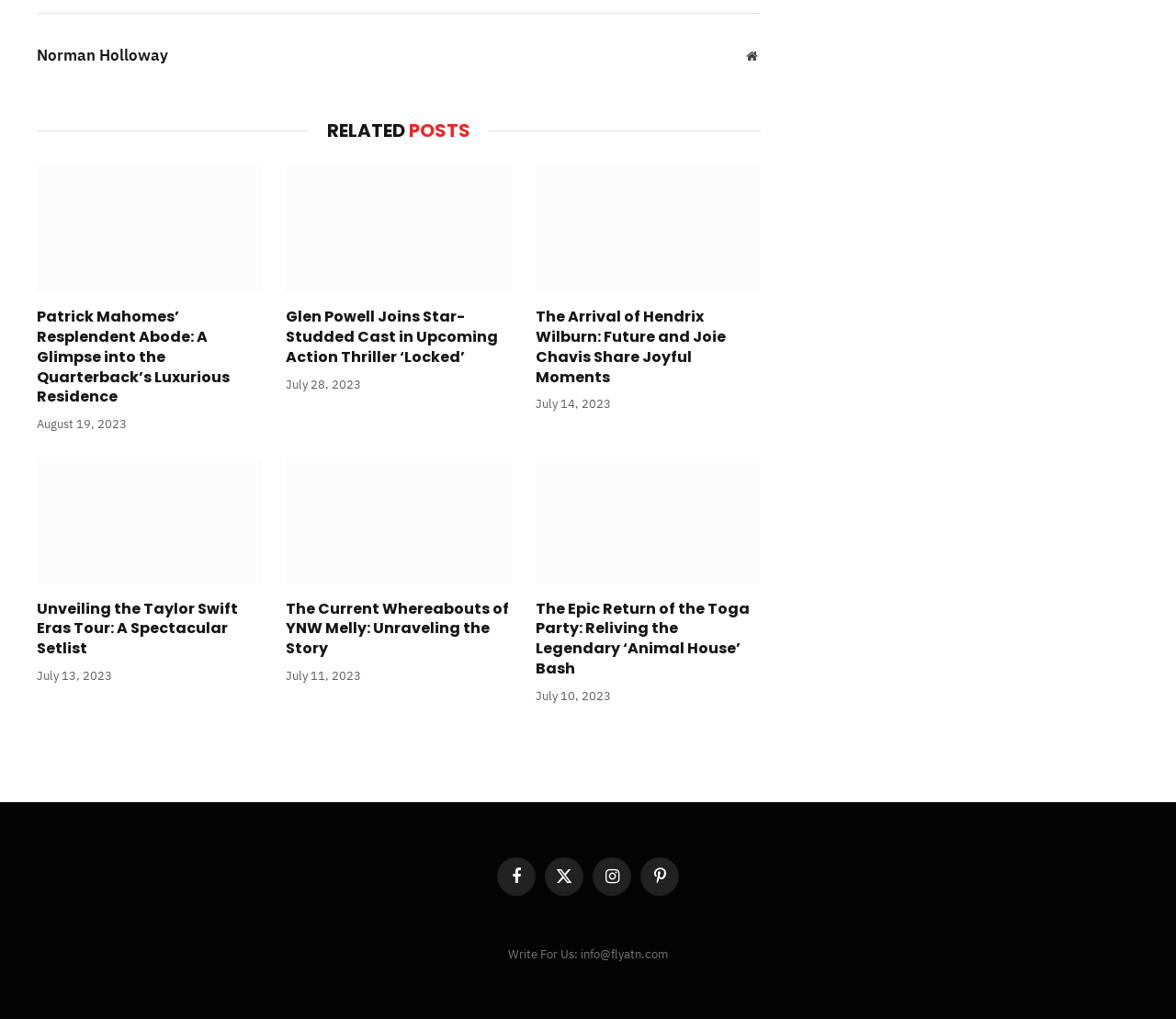Answer the question below using just one word or a short phrase: 
What is the email address for writing to the website?

info@flyatn.com